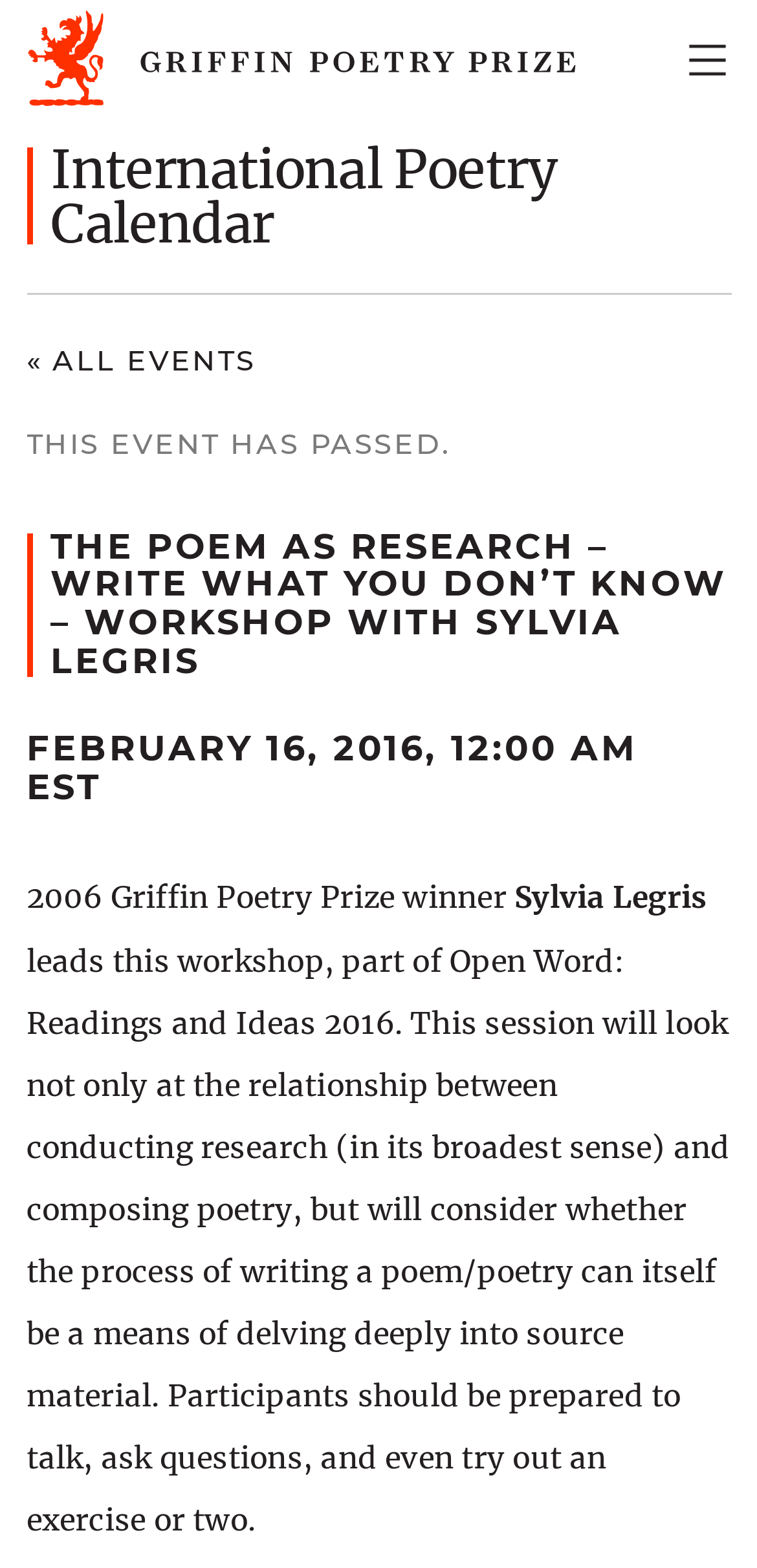Find the bounding box coordinates of the element to click in order to complete this instruction: "Toggle navigation menu". The bounding box coordinates must be four float numbers between 0 and 1, denoted as [left, top, right, bottom].

[0.891, 0.018, 0.982, 0.058]